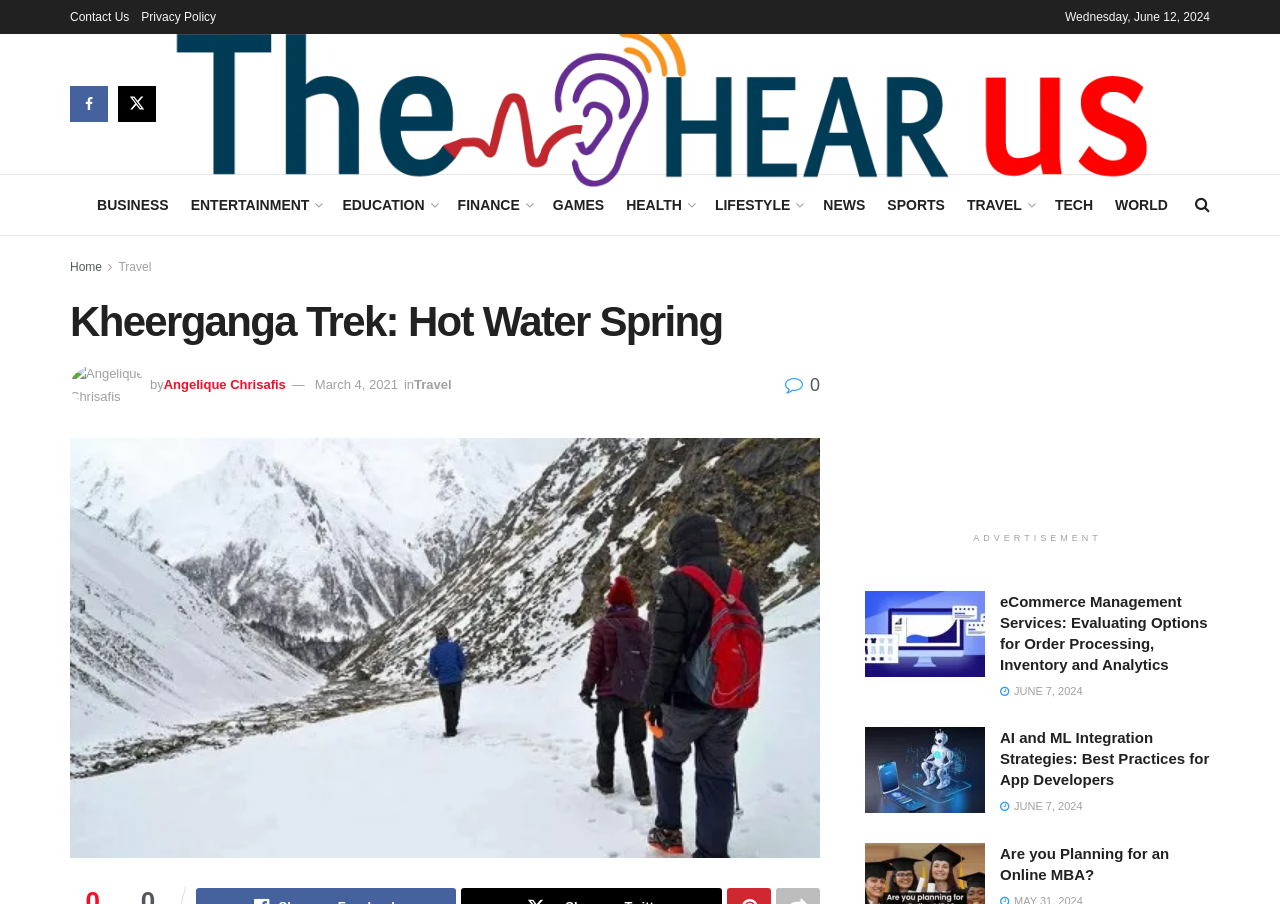Determine the bounding box coordinates for the UI element described. Format the coordinates as (top-left x, top-left y, bottom-right x, bottom-right y) and ensure all values are between 0 and 1. Element description: Privacy Policy

[0.11, 0.0, 0.169, 0.038]